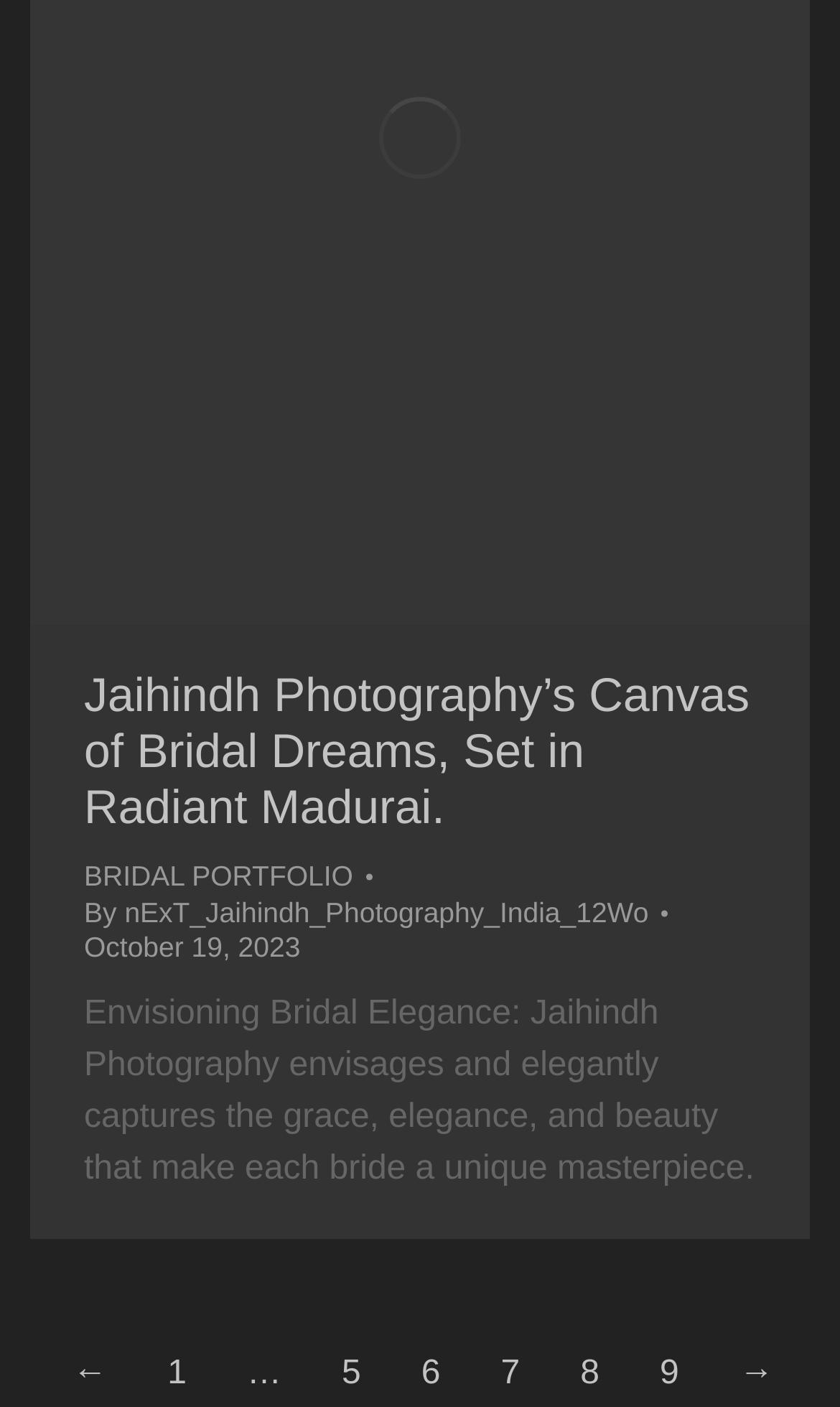Please identify the bounding box coordinates of the element that needs to be clicked to perform the following instruction: "View Bridal Portfolio".

[0.1, 0.611, 0.42, 0.633]